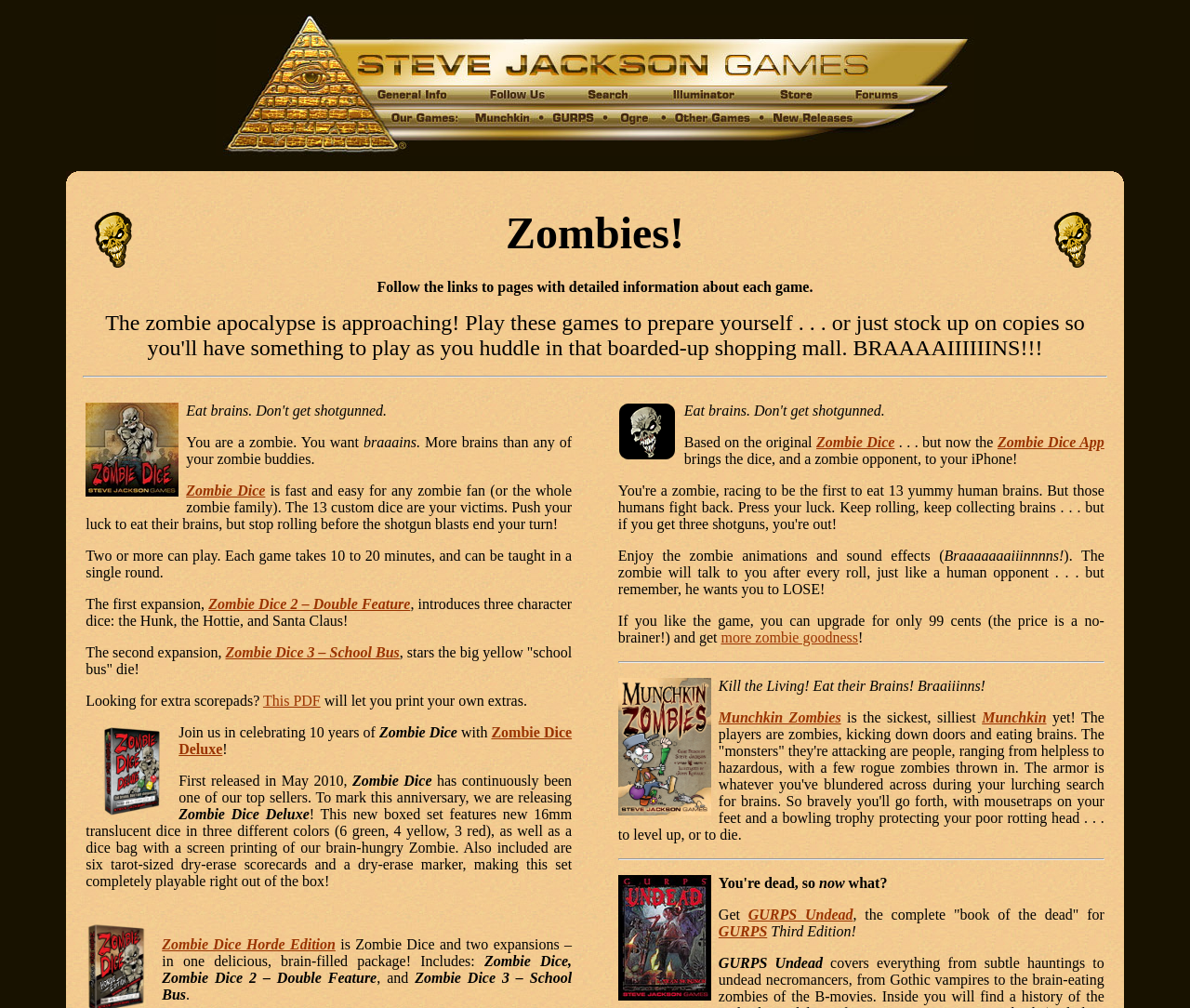Summarize the webpage with intricate details.

This webpage is about Zombies! and various related games and products. At the top, there is a heading "Zombies! Zombies! Zombies!" with two images of zombies on either side. Below this, there is a brief introduction to the webpage, followed by a horizontal separator.

The main content of the webpage is divided into several sections, each describing a different game or product related to zombies. The first section is about "Zombie Dice", a fast and easy game for zombie fans. There is an image of the game's cover, followed by a brief description of the game and its expansions. There are also links to purchase the game and its expansions.

The next section is about "Zombie Dice Deluxe", a new boxed set featuring new dice and a dice bag. There is an image of the deluxe set, followed by a detailed description of its contents.

The following section is about "Zombie Dice Horde Edition", which includes the base game and two expansions. There is a link to purchase this edition.

The next section is about the "Zombie Dice App", which brings the game to the iPhone. There is an image of the app, followed by a description of its features, including zombie animations and sound effects.

The subsequent sections are about other zombie-themed games, including "Munchkin Zombies" and "GURPS Undead". Each section has an image of the game's cover, followed by a brief description and links to purchase.

Throughout the webpage, there are several images of zombies, game covers, and other related graphics. The layout is clean and easy to navigate, with clear headings and concise descriptions of each game and product.